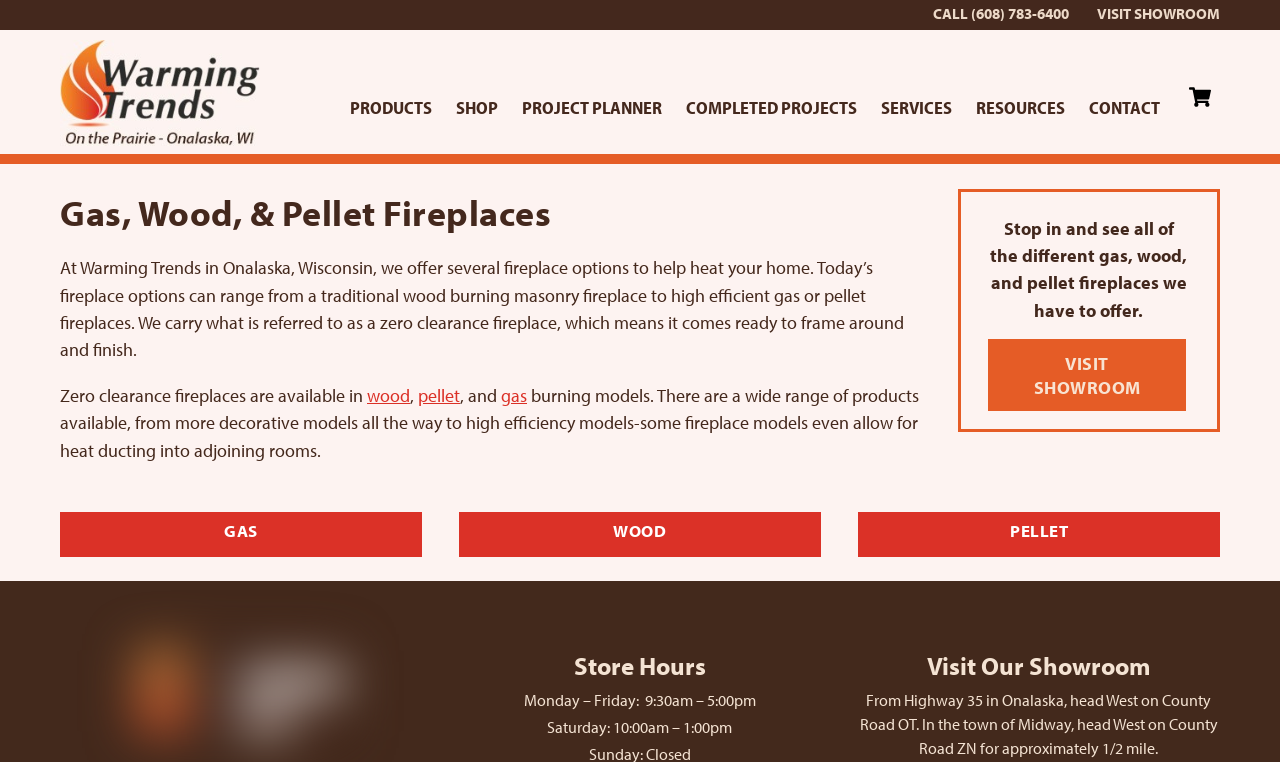Determine the primary headline of the webpage.

Gas, Wood, & Pellet Fireplaces